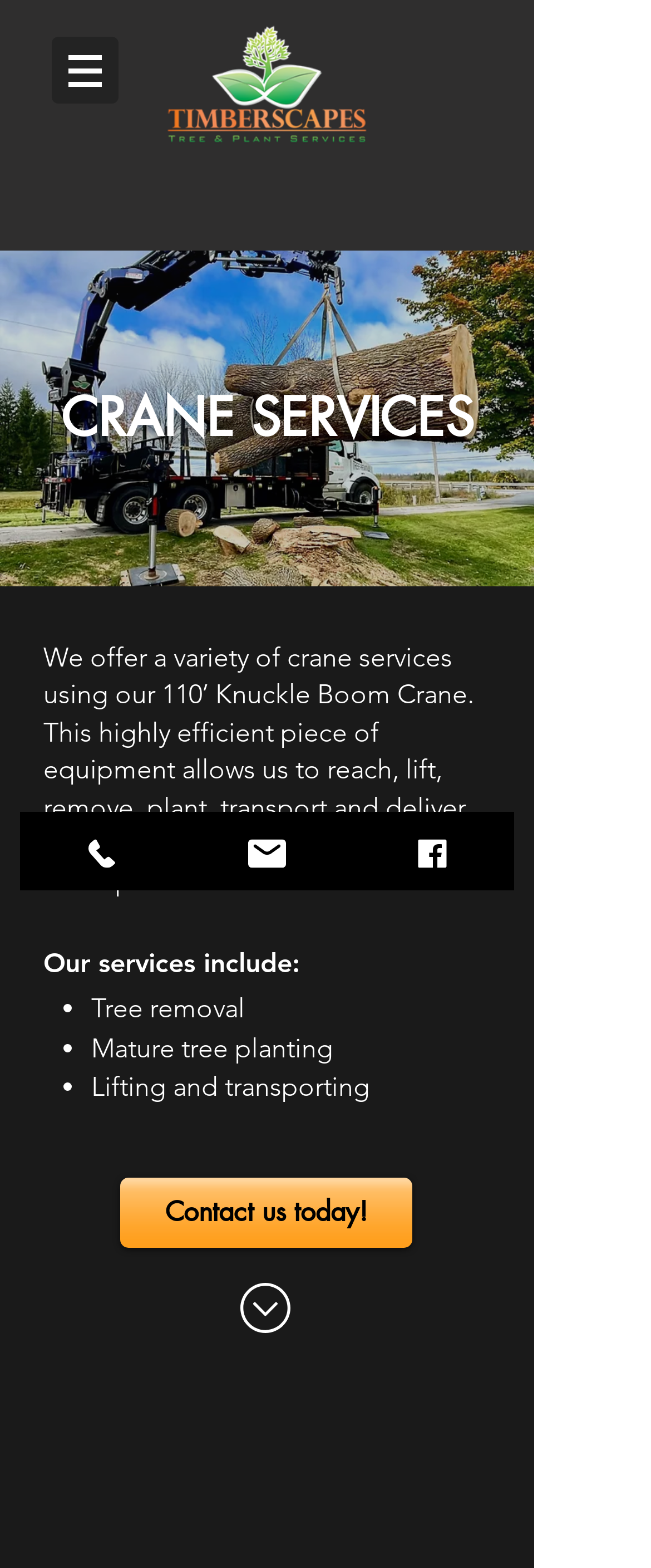Create a detailed narrative describing the layout and content of the webpage.

The webpage is about crane services offered by Timberscapes Inc. At the top left, there is a navigation menu with a button that has a popup menu. Below the navigation menu, there is a logo of Timberscapes Inc. 

On the left side of the page, there is a large image that takes up most of the vertical space, showing a crane in action. Above this image, there is a heading that reads "CRANE SERVICES". 

To the right of the image, there is a block of text that describes the crane services, mentioning the use of a 110’ Knuckle Boom Crane for various tasks such as reaching, lifting, removing, planting, transporting, and delivering in hard-to-reach places. 

Below this text, there is a list of services offered, including tree removal, mature tree planting, and lifting and transporting. Each list item is marked with a bullet point. 

Further down, there is a call-to-action link that reads "Contact us today!". At the bottom of the page, there are three links to contact the company via phone, email, or Facebook, each accompanied by a small icon.